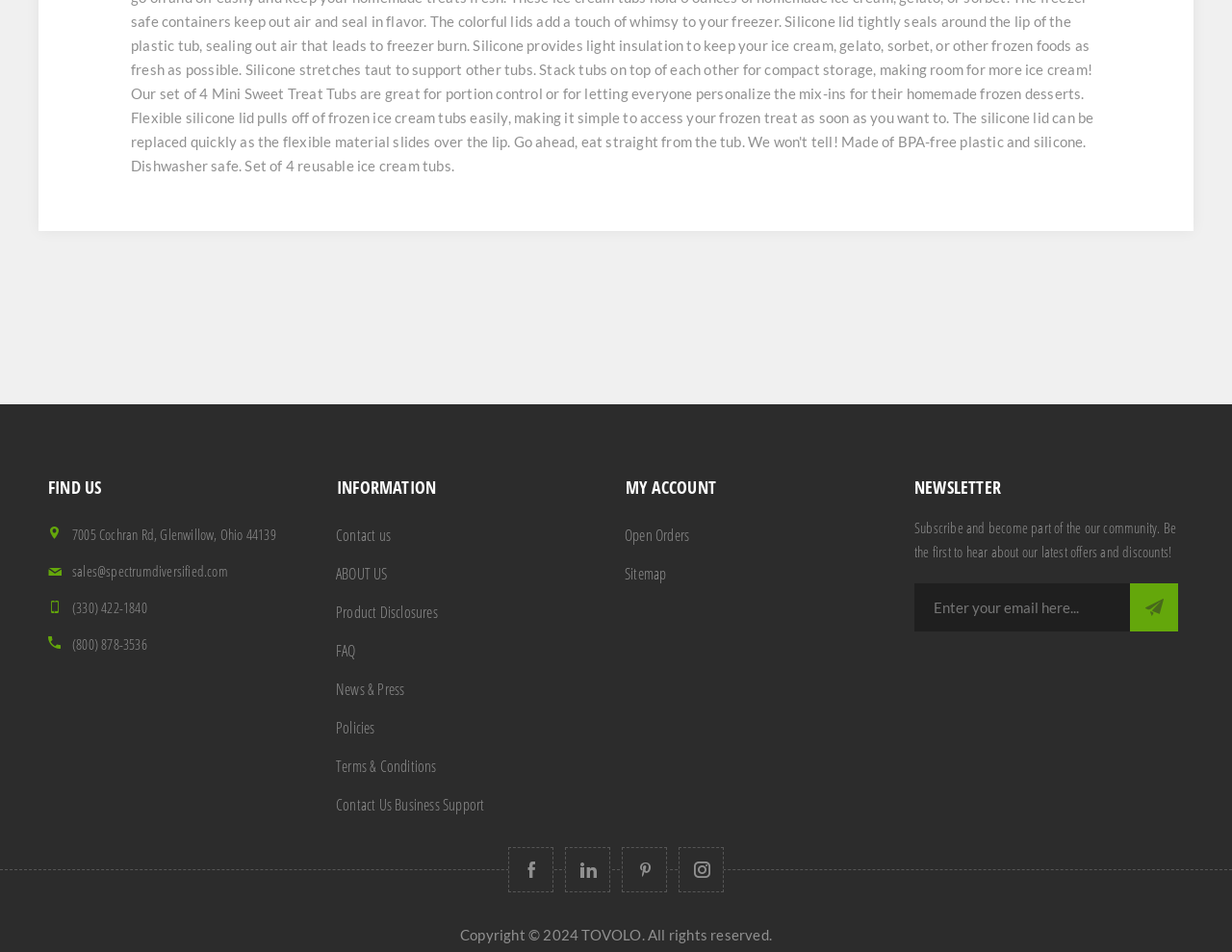Identify the bounding box coordinates of the region that needs to be clicked to carry out this instruction: "View Open Orders". Provide these coordinates as four float numbers ranging from 0 to 1, i.e., [left, top, right, bottom].

[0.5, 0.542, 0.734, 0.583]